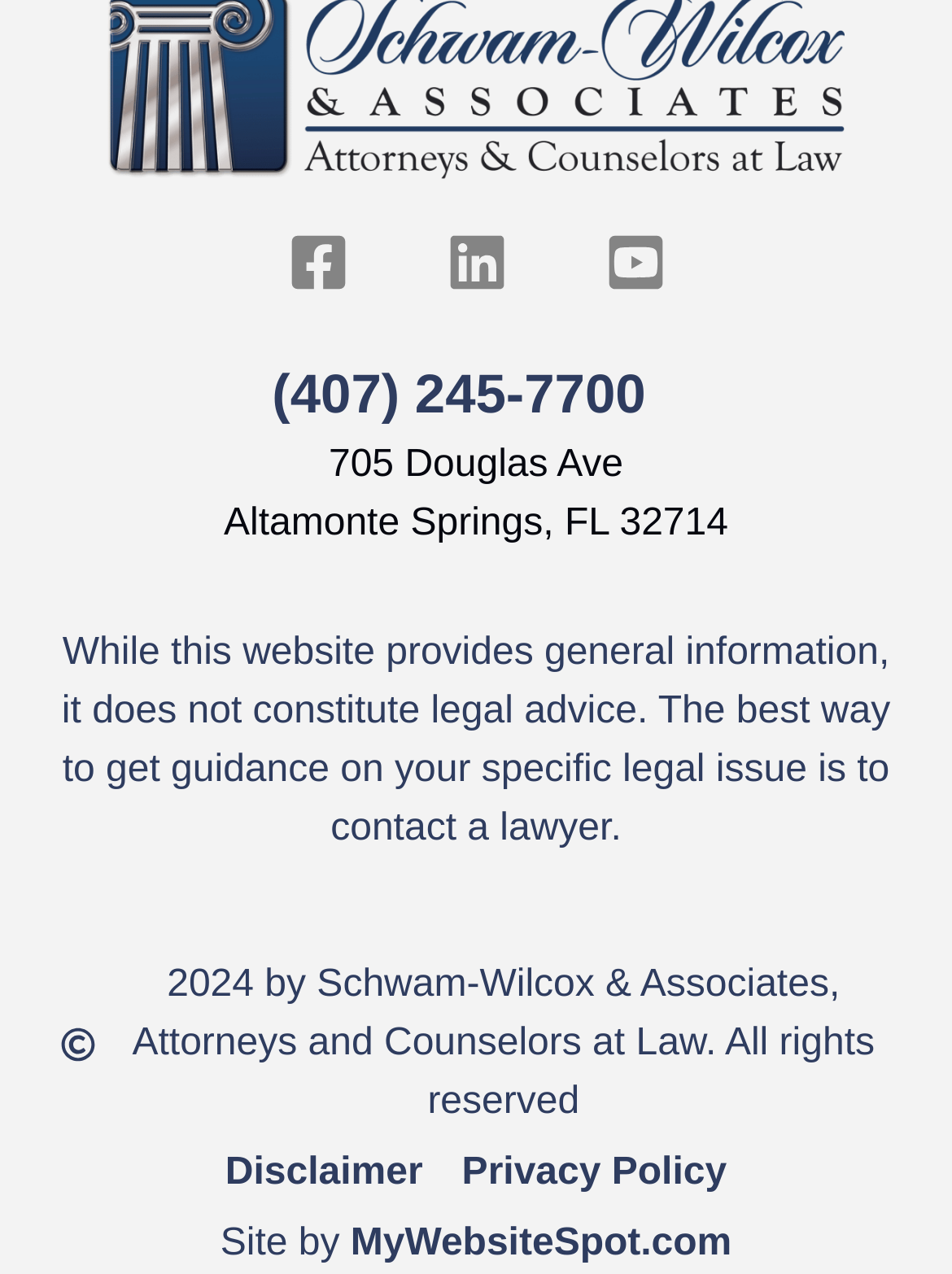Who designed the website?
Based on the visual, give a brief answer using one word or a short phrase.

MyWebsiteSpot.com